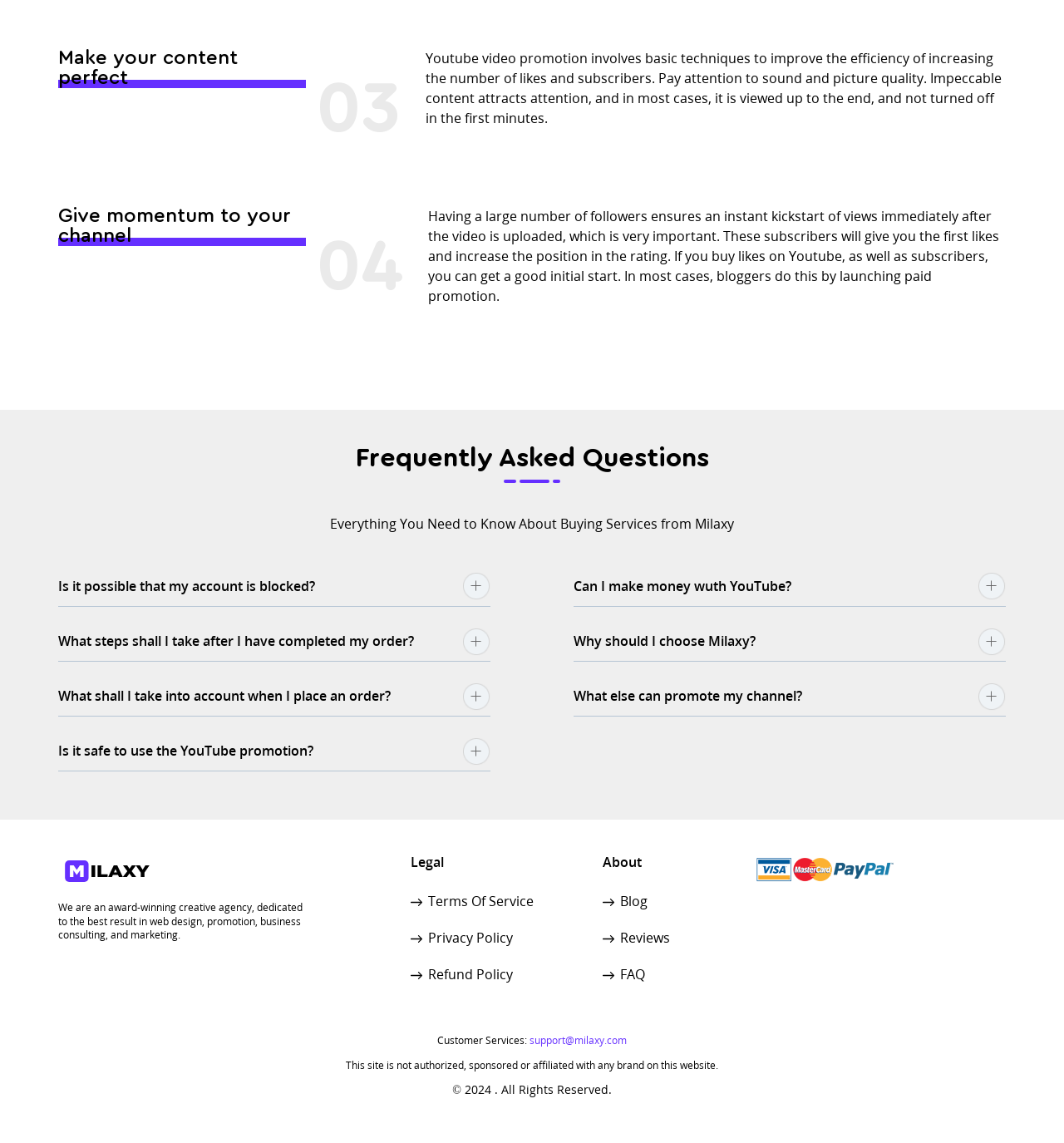Return the bounding box coordinates of the UI element that corresponds to this description: "Refund Policy". The coordinates must be given as four float numbers in the range of 0 and 1, [left, top, right, bottom].

[0.386, 0.844, 0.482, 0.861]